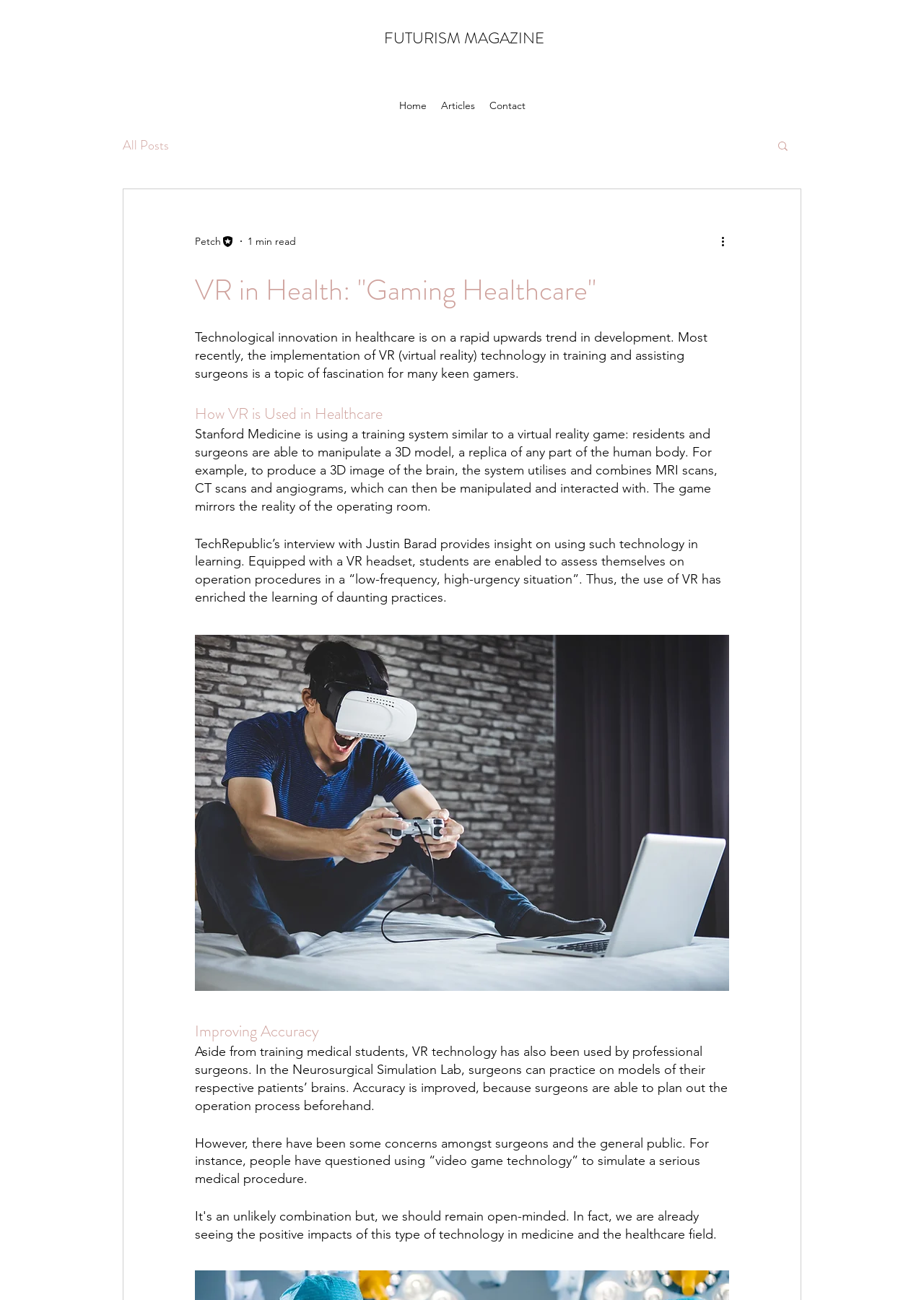Using the description "Home", predict the bounding box of the relevant HTML element.

[0.424, 0.073, 0.469, 0.089]